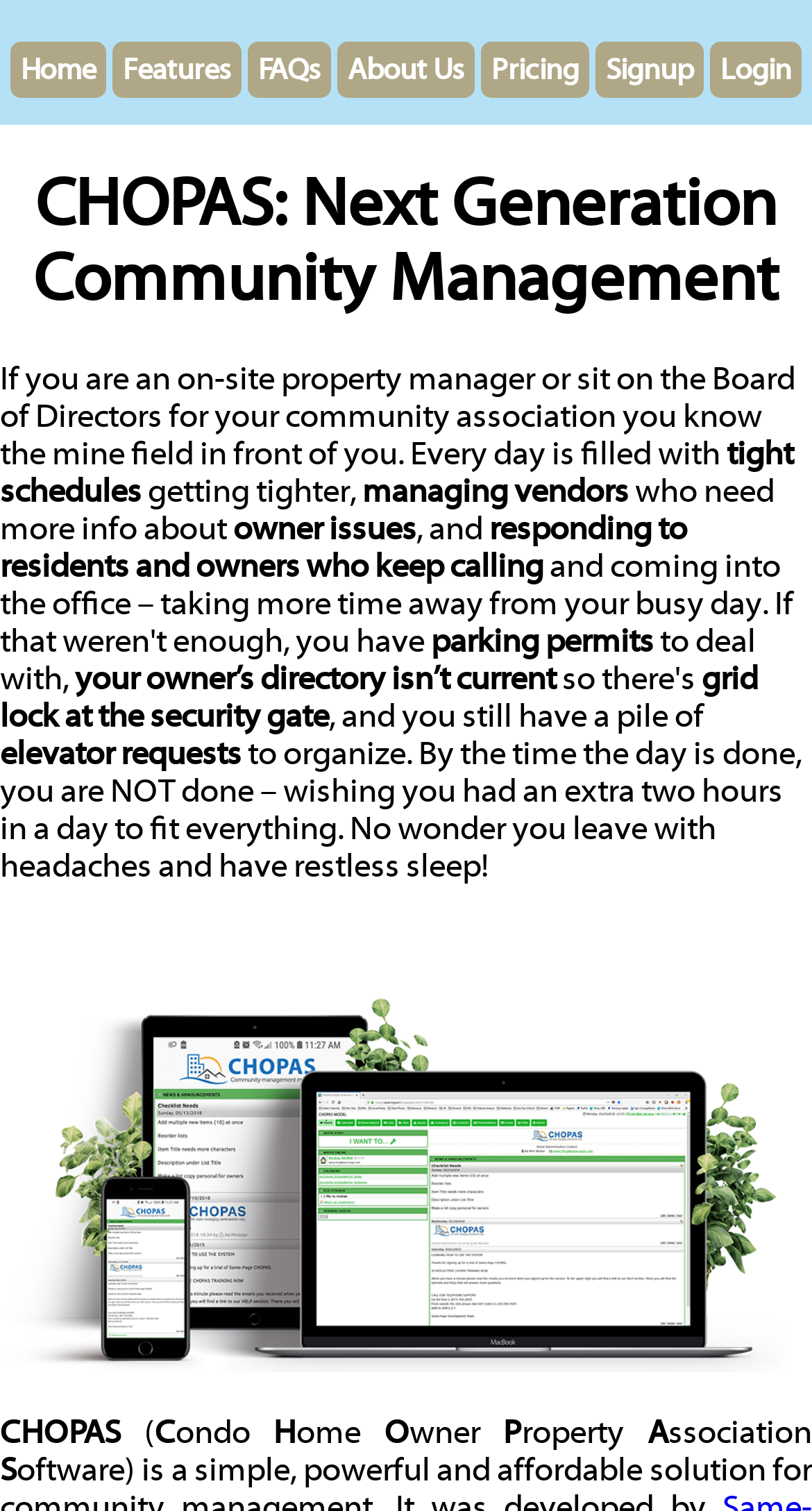Locate the bounding box of the UI element described in the following text: "About Us".

[0.415, 0.028, 0.585, 0.065]